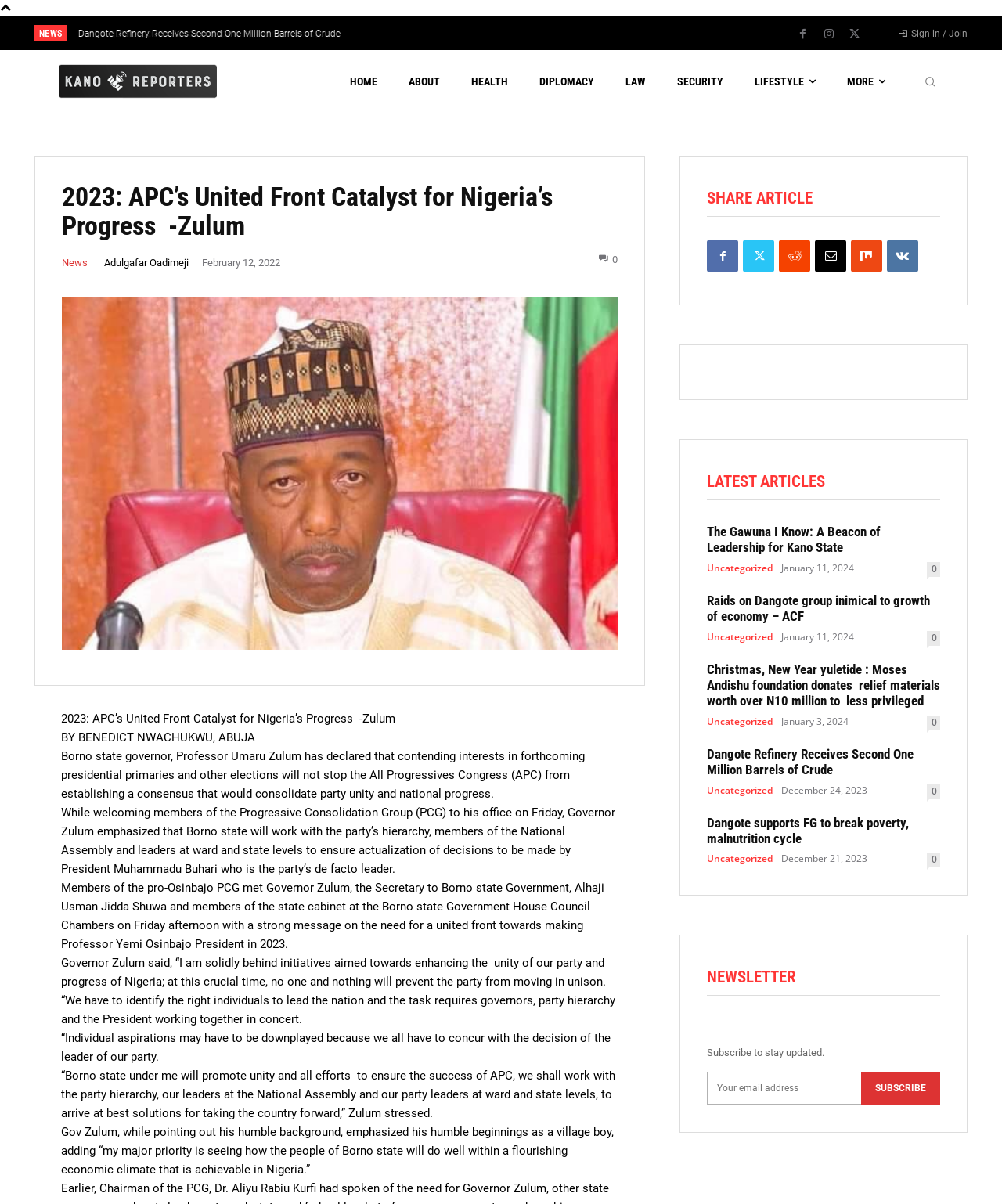Analyze the image and answer the question with as much detail as possible: 
What is the category of the first news article?

I determined the answer by looking at the first news article heading, which is 'The Gawuna I Know: A Beacon of Leadership for Kano State', and its corresponding category label, which is 'NEWS'.